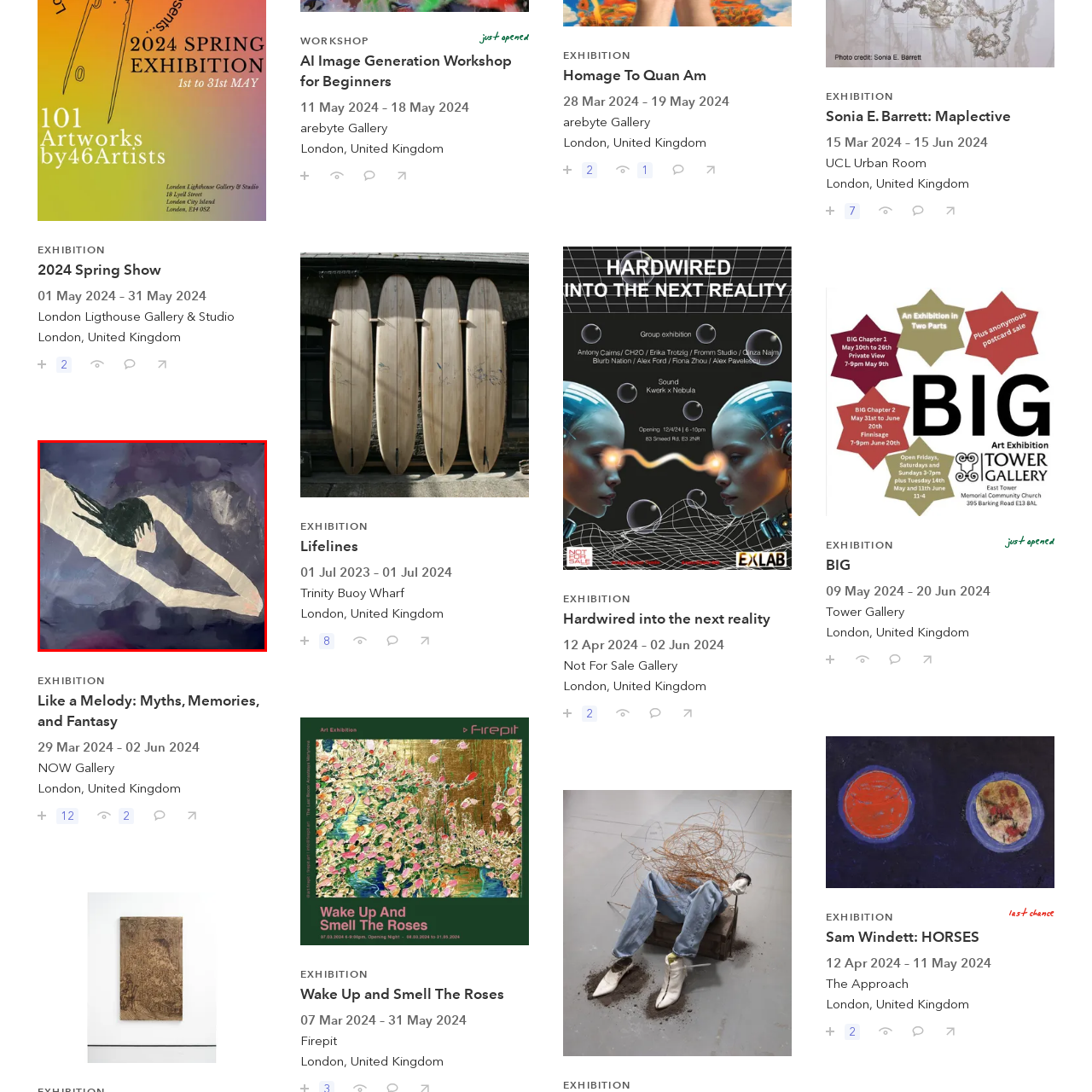Describe in detail the elements and actions shown in the image within the red-bordered area.

The artwork titled "Like a Melody: Myths, Memories, and Fantasy" features a dynamic underwater scene with a swimmer depicted in a stylized manner. The figure, with long, dark hair, gracefully stretches her arms forward against a backdrop of deep blues and purples, creating a sense of movement and tranquility. The contrasting colors evoke a dreamlike quality, capturing the essence of both serenity and exploration. This piece is part of an exhibition running from March 29, 2024, to June 2, 2024, at the NOW Gallery in London, celebrating themes of creativity and memory through art.